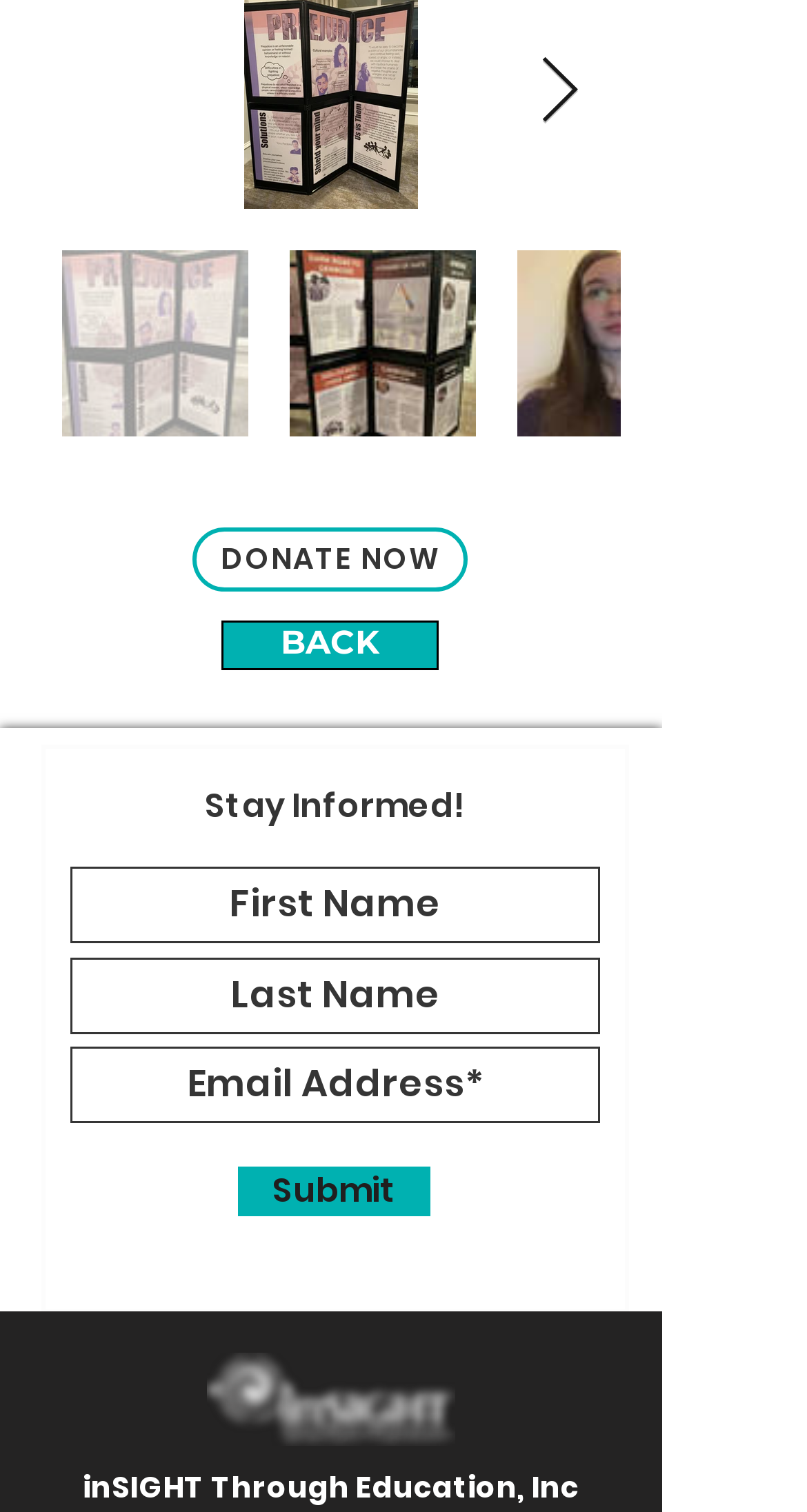What is the organization's name?
From the screenshot, supply a one-word or short-phrase answer.

inSIGHT Through Education, Inc